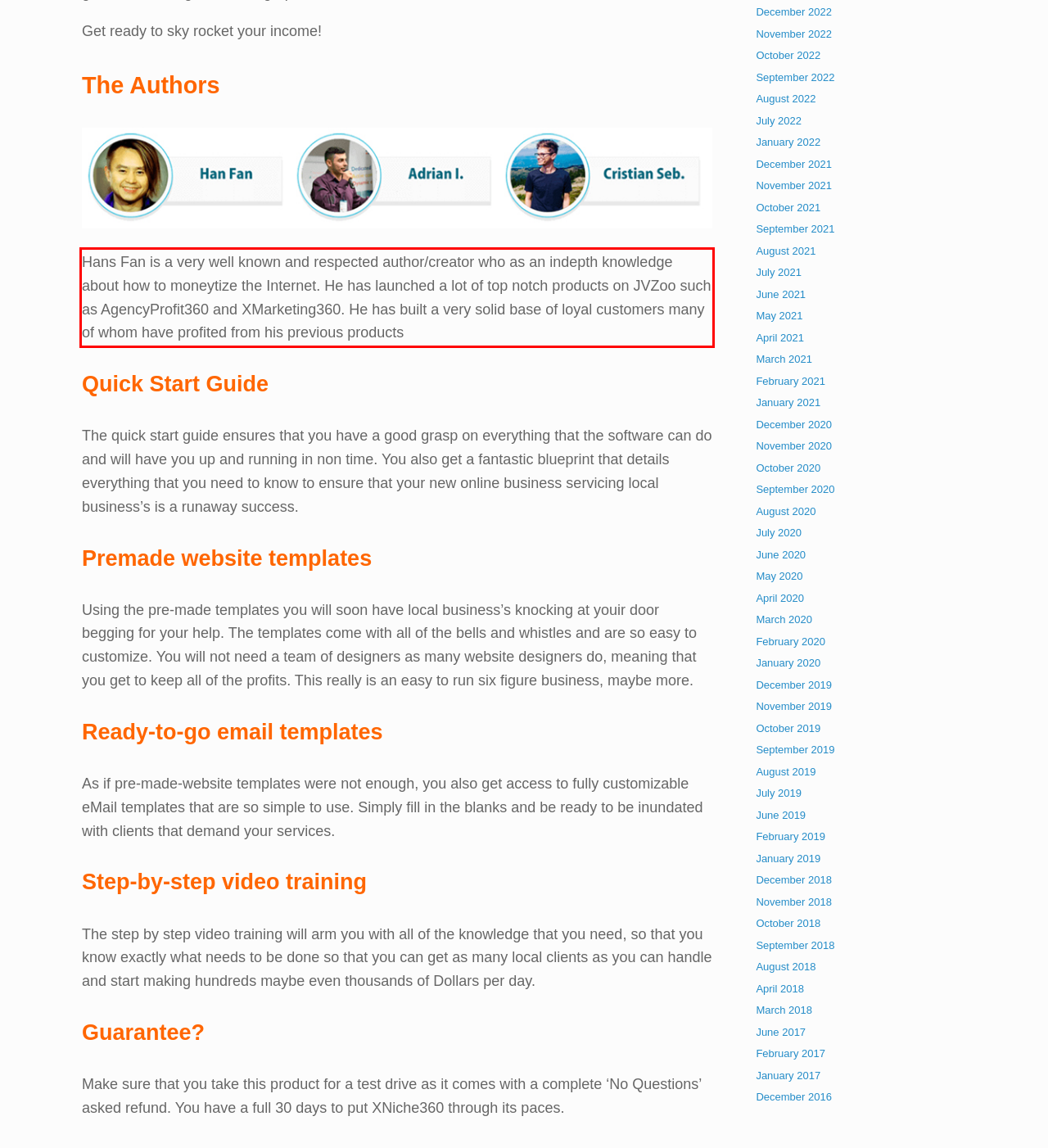You are provided with a screenshot of a webpage that includes a UI element enclosed in a red rectangle. Extract the text content inside this red rectangle.

Hans Fan is a very well known and respected author/creator who as an indepth knowledge about how to moneytize the Internet. He has launched a lot of top notch products on JVZoo such as AgencyProfit360 and XMarketing360. He has built a very solid base of loyal customers many of whom have profited from his previous products